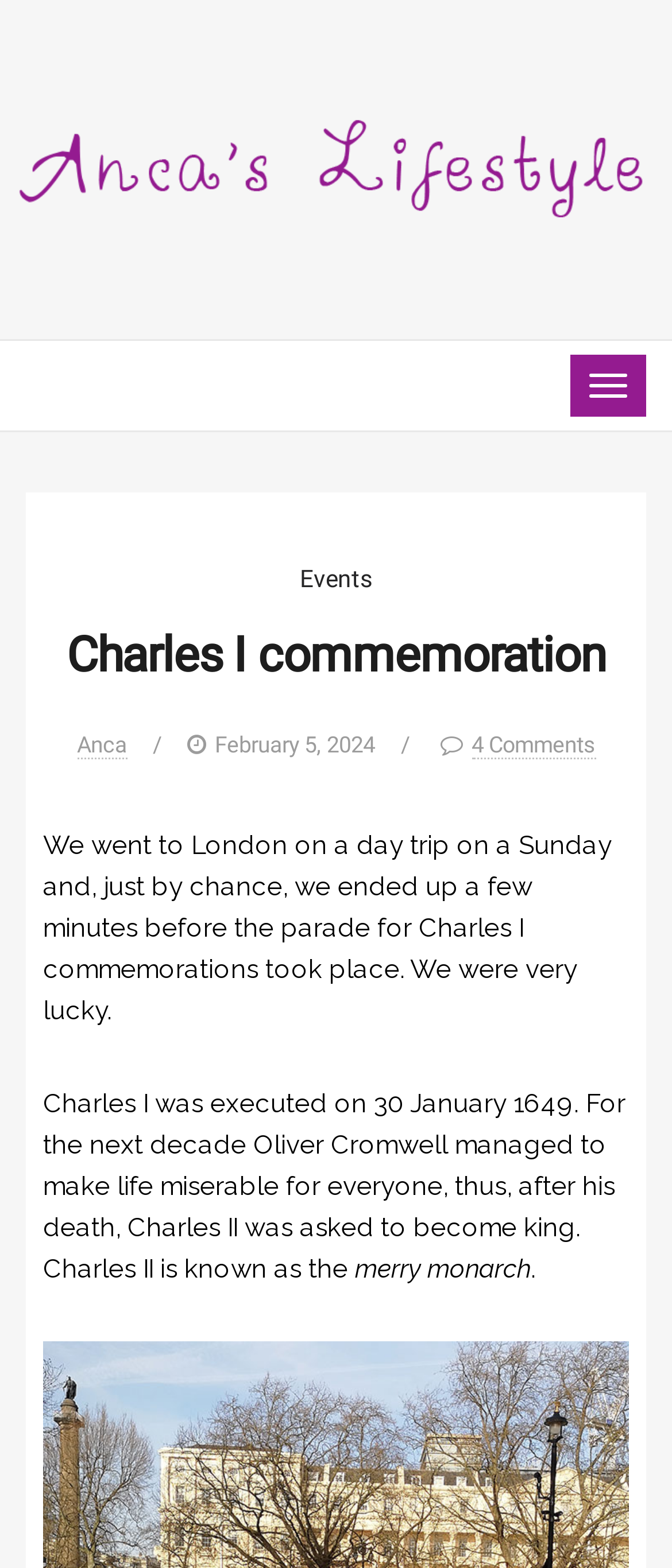What is the event being commemorated?
Based on the image, answer the question with as much detail as possible.

The event being commemorated is Charles I, as indicated by the heading 'Charles I commemoration' and the text 'We went to London on a day trip on a Sunday and, just by chance, we ended up a few minutes before the parade for Charles I commemorations took place.'